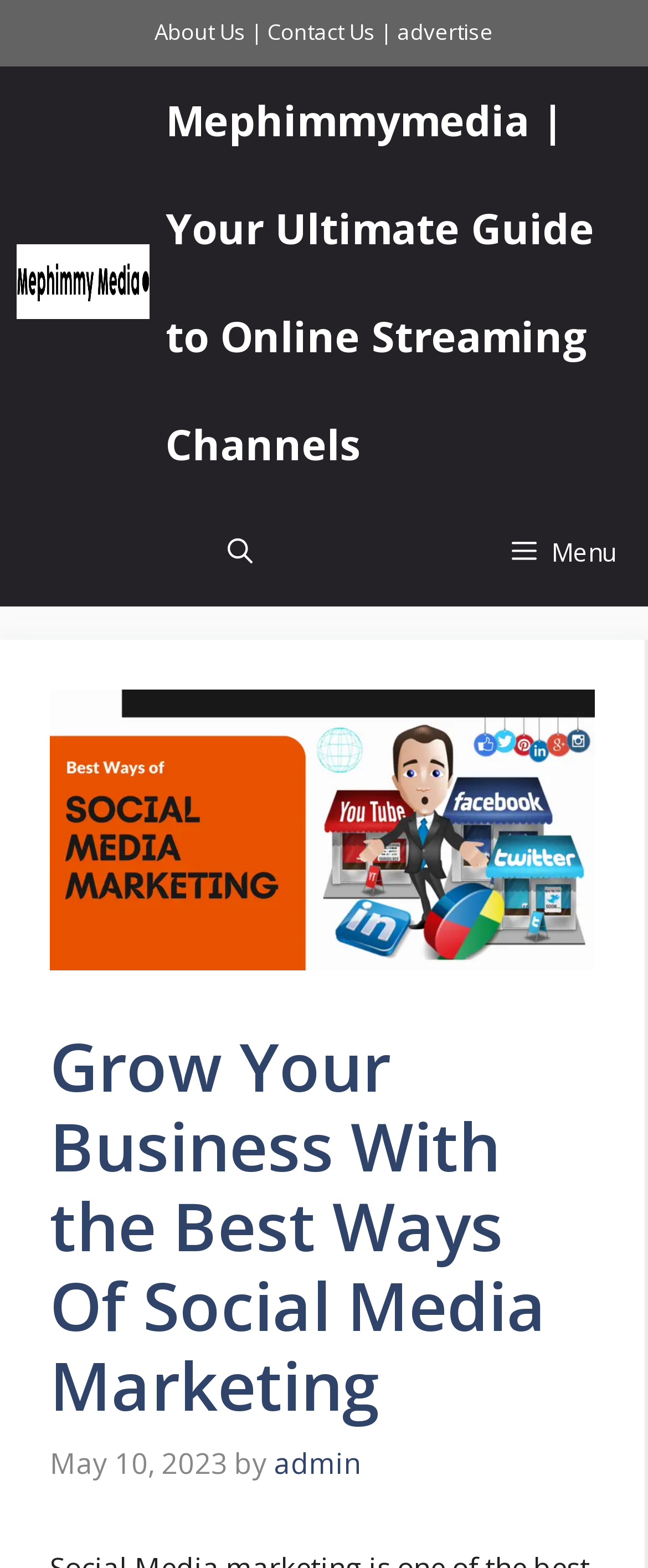Give a one-word or short phrase answer to the question: 
How many buttons are there in the navigation section?

2